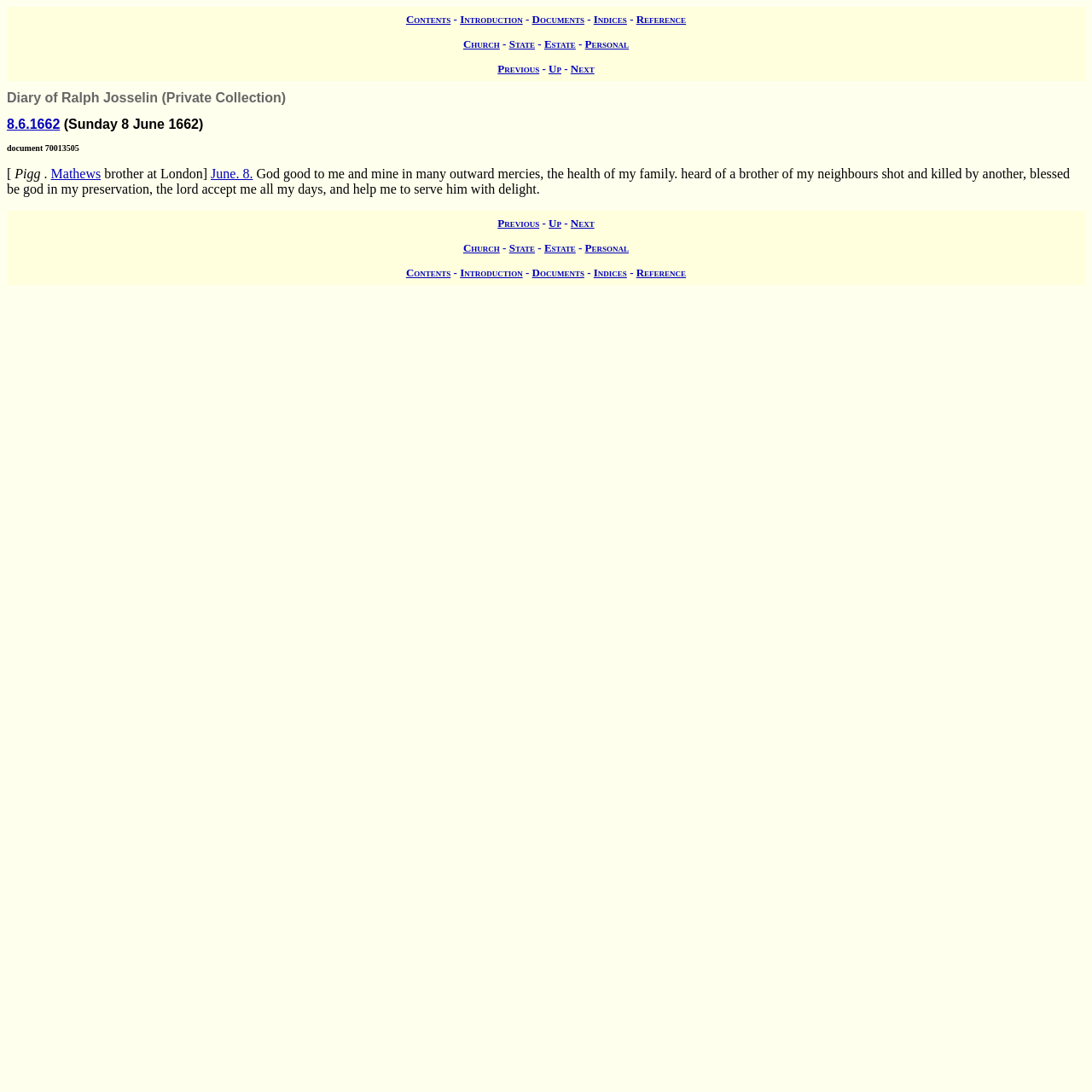Can you specify the bounding box coordinates for the region that should be clicked to fulfill this instruction: "view introduction".

[0.421, 0.244, 0.479, 0.255]